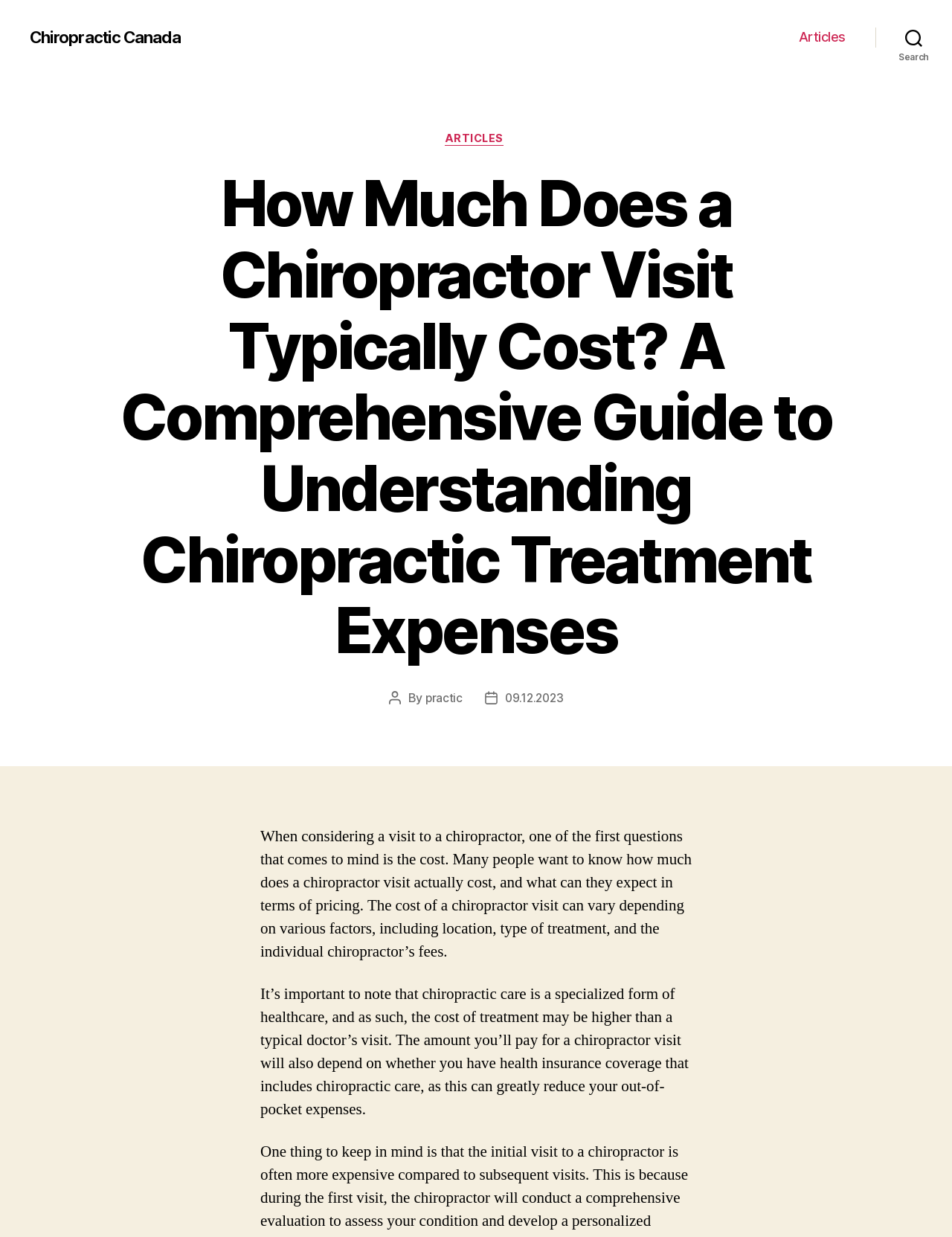Locate the primary headline on the webpage and provide its text.

How Much Does a Chiropractor Visit Typically Cost? A Comprehensive Guide to Understanding Chiropractic Treatment Expenses